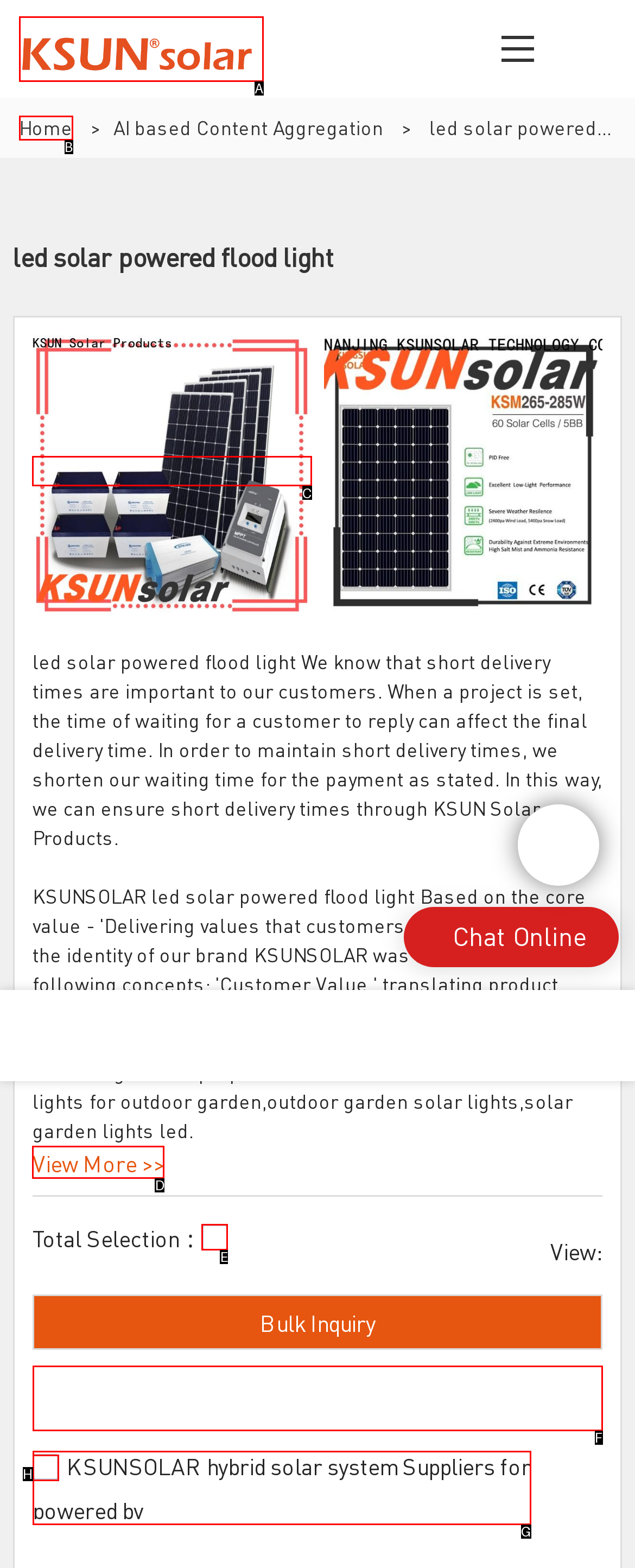Determine the letter of the element you should click to carry out the task: View led solar powered flood light details
Answer with the letter from the given choices.

C